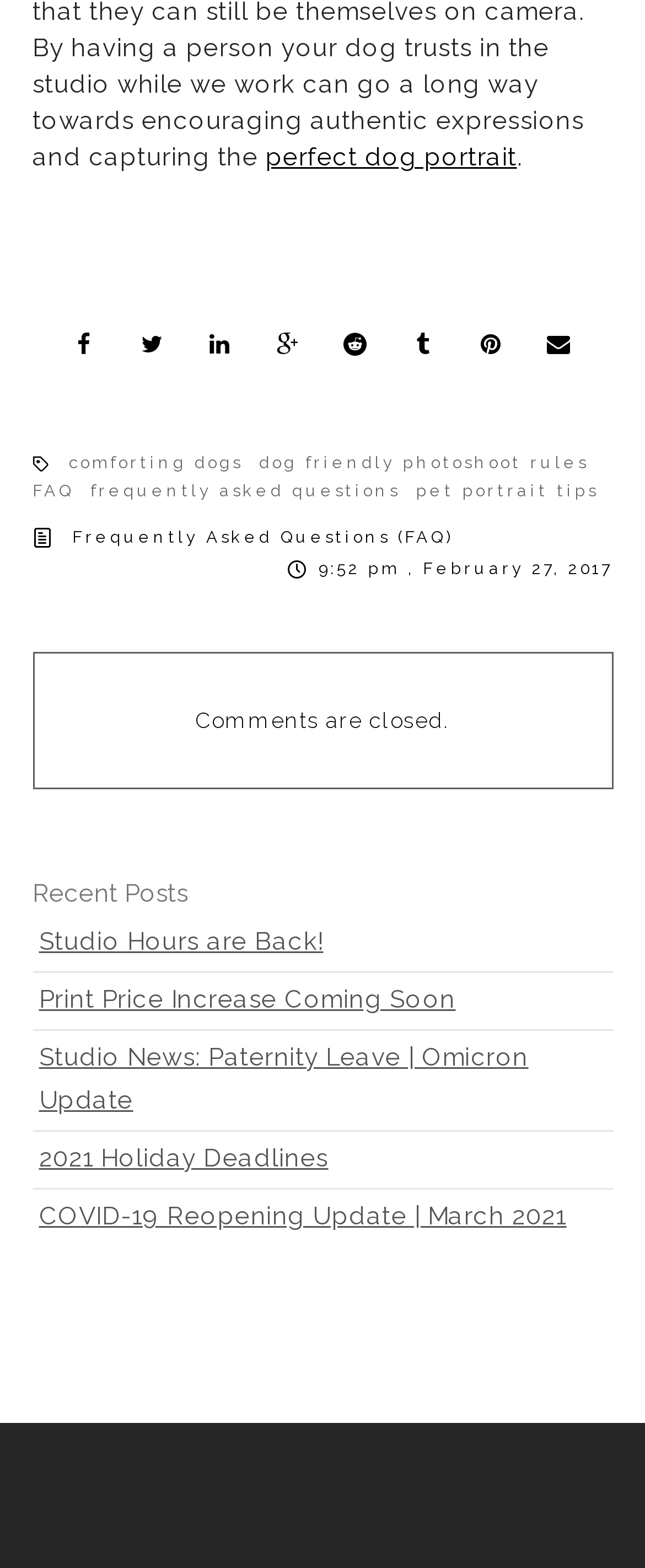Determine the bounding box coordinates for the area you should click to complete the following instruction: "read Studio Hours are Back!".

[0.06, 0.591, 0.501, 0.61]